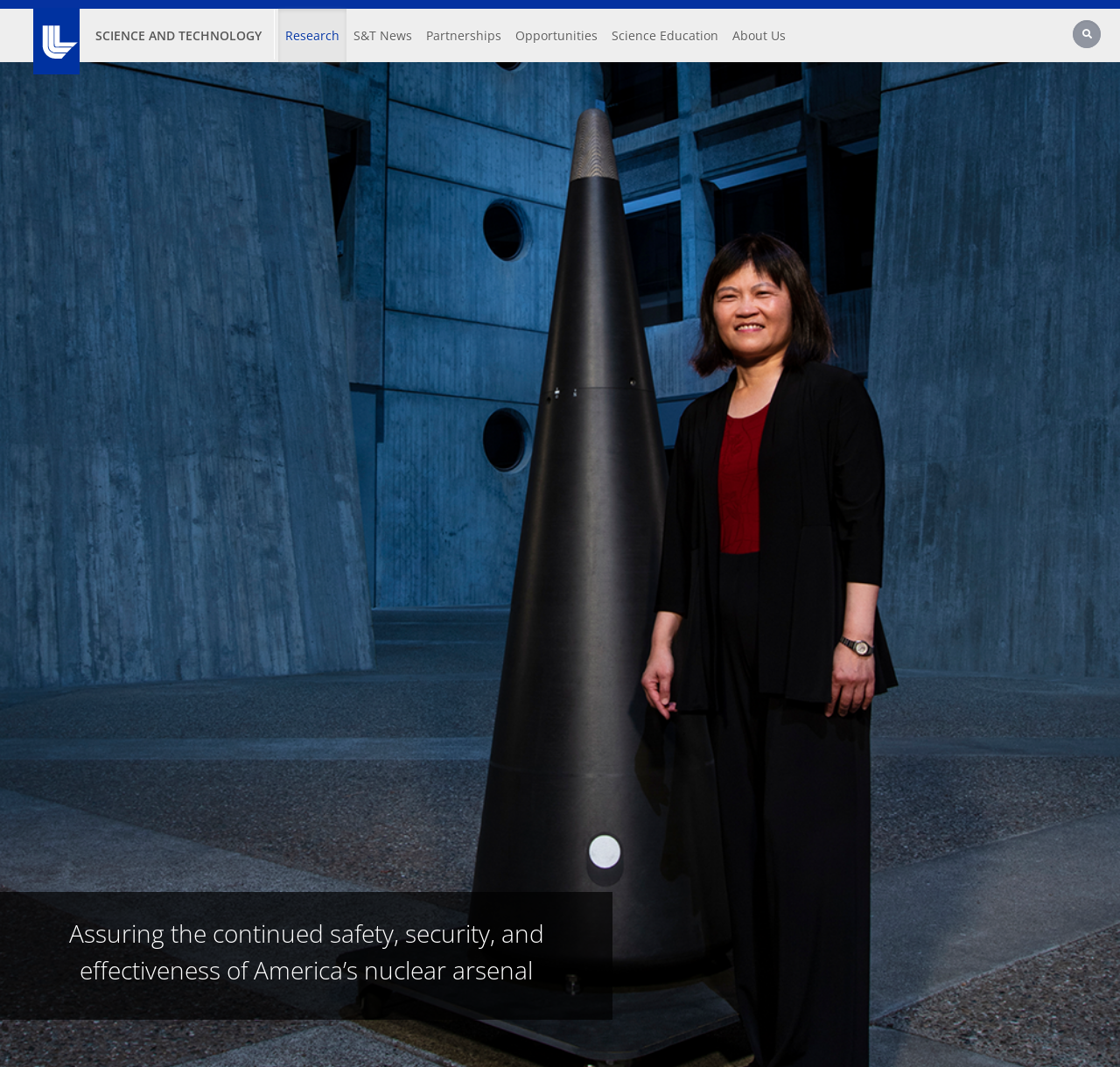What is the logo on the top left corner?
Based on the screenshot, provide a one-word or short-phrase response.

LLNL Logo